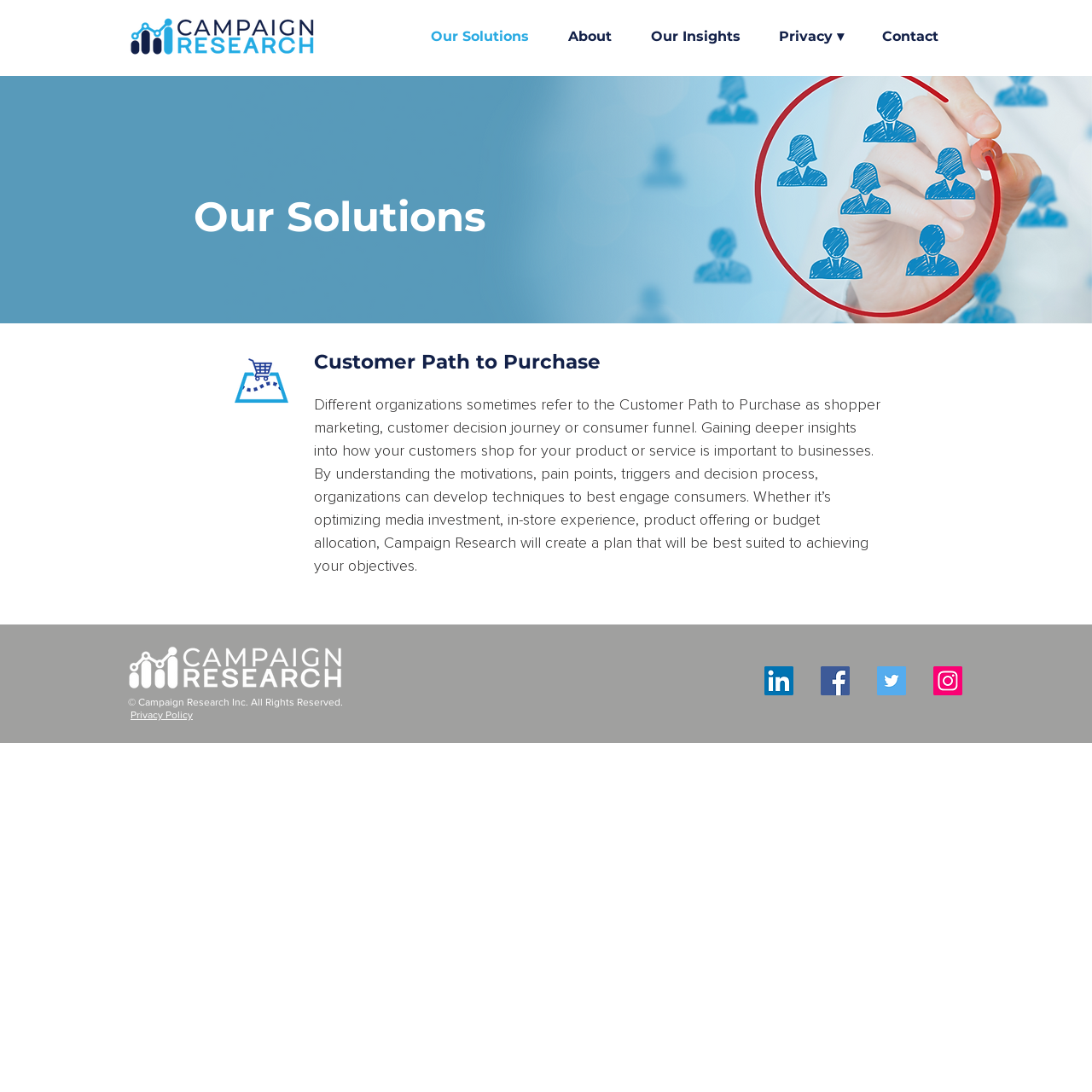Provide a thorough description of the webpage's content and layout.

The webpage is about the "Customer Path to Purchase" and is part of the Campaign Research website. At the top left, there is a logo of Campaign Research, which consists of an icon and the company name. To the right of the logo, there is a navigation menu with links to "Our Solutions", "About", "Our Insights", "Privacy", and "Contact".

Below the navigation menu, there is a main section that takes up most of the page. In this section, there is a large image of a shopping cart on a set path, which represents the Customer Path to Purchase. Above the image, there is a heading that reads "Customer Path to Purchase". Below the image, there is a block of text that explains the importance of understanding how customers shop for products or services and how Campaign Research can help businesses develop techniques to engage consumers.

To the left of the image, there is a smaller heading that reads "Our Solutions". Below the main section, there is a footer section that contains a white version of the Campaign Research logo, a social bar with links to LinkedIn, Facebook, Twitter, and Instagram, and a copyright notice that reads "© Campaign Research Inc. All Rights Reserved." There is also a link to the "Privacy Policy" in the footer section.